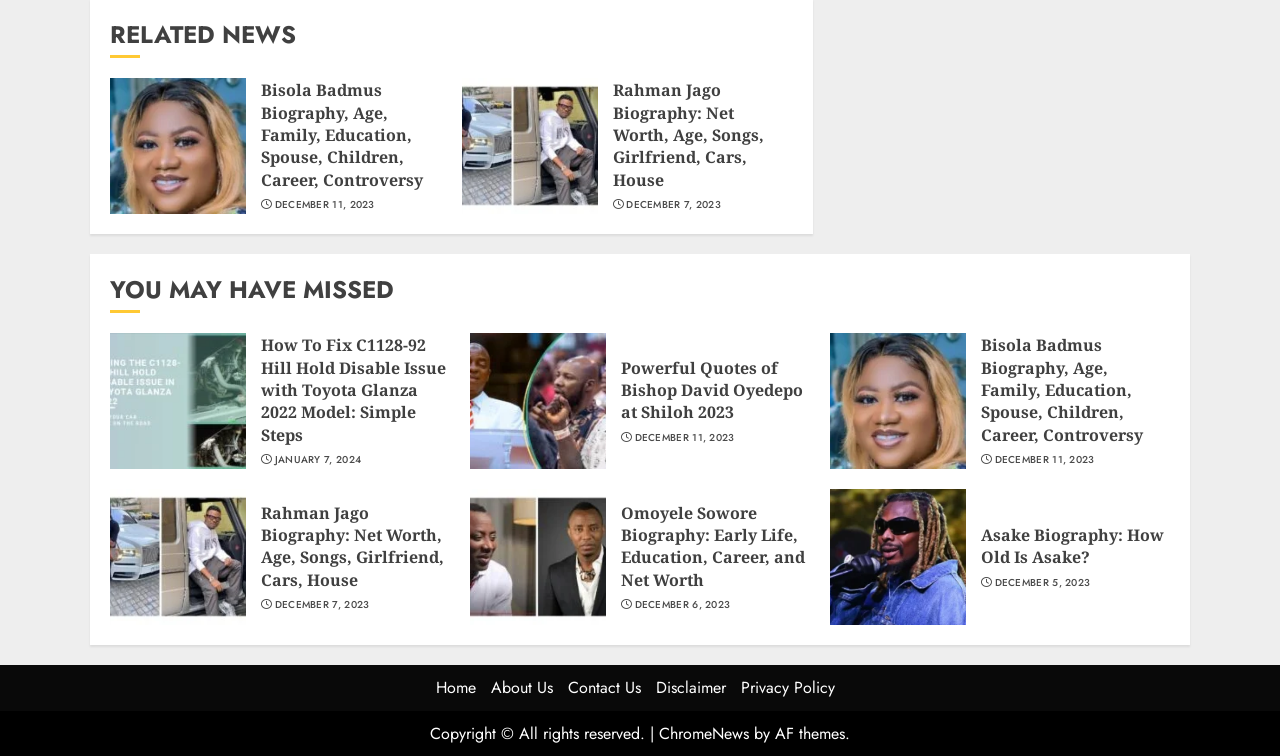How many biography articles are on this webpage?
Answer the question based on the image using a single word or a brief phrase.

9